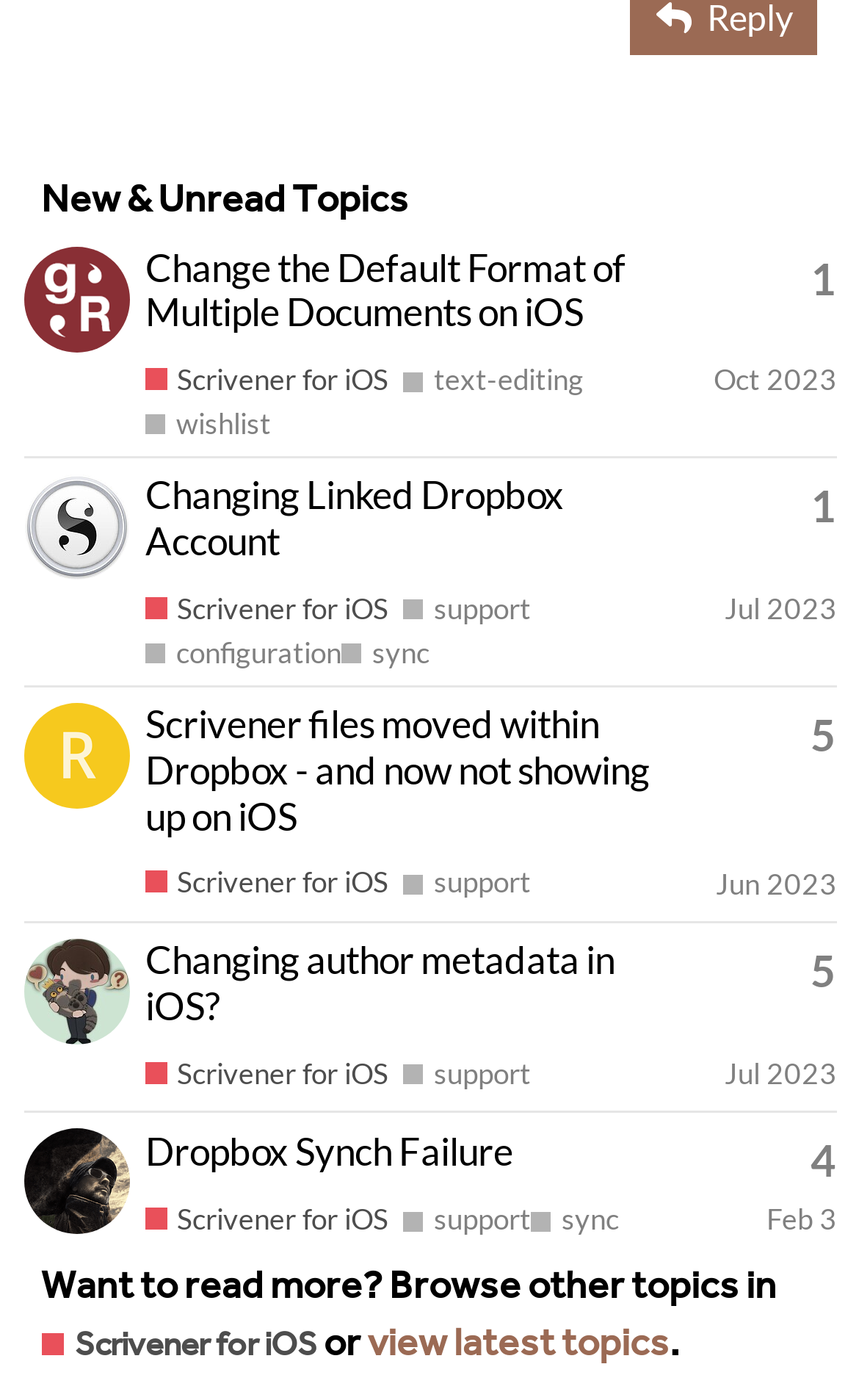Identify the bounding box coordinates of the clickable region to carry out the given instruction: "Browse other topics in Scrivener for iOS".

[0.048, 0.945, 0.369, 0.981]